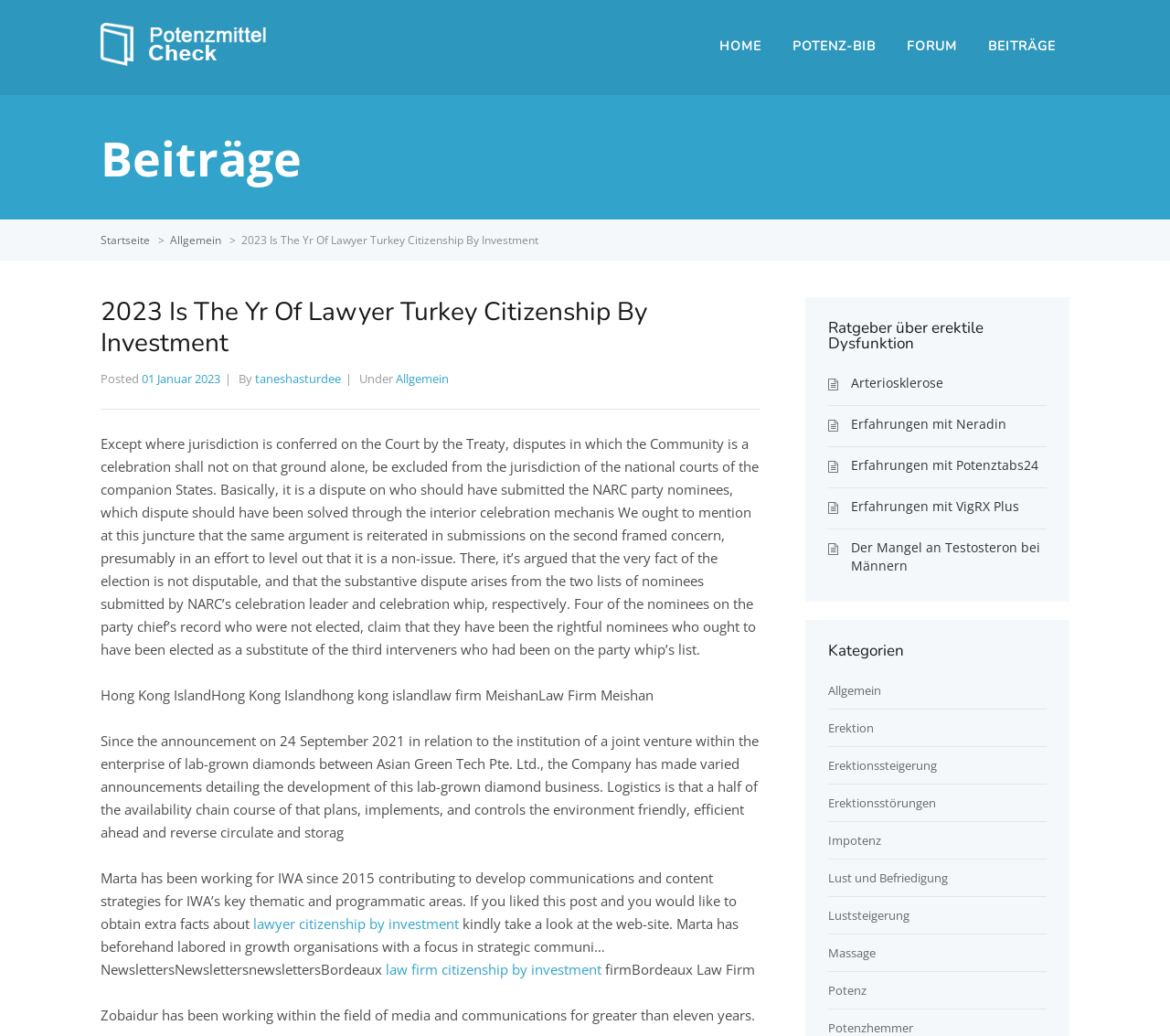Please determine the bounding box coordinates of the element's region to click for the following instruction: "Read the article '2023 Is The Yr Of Lawyer Turkey Citizenship By Investment'".

[0.206, 0.224, 0.46, 0.239]